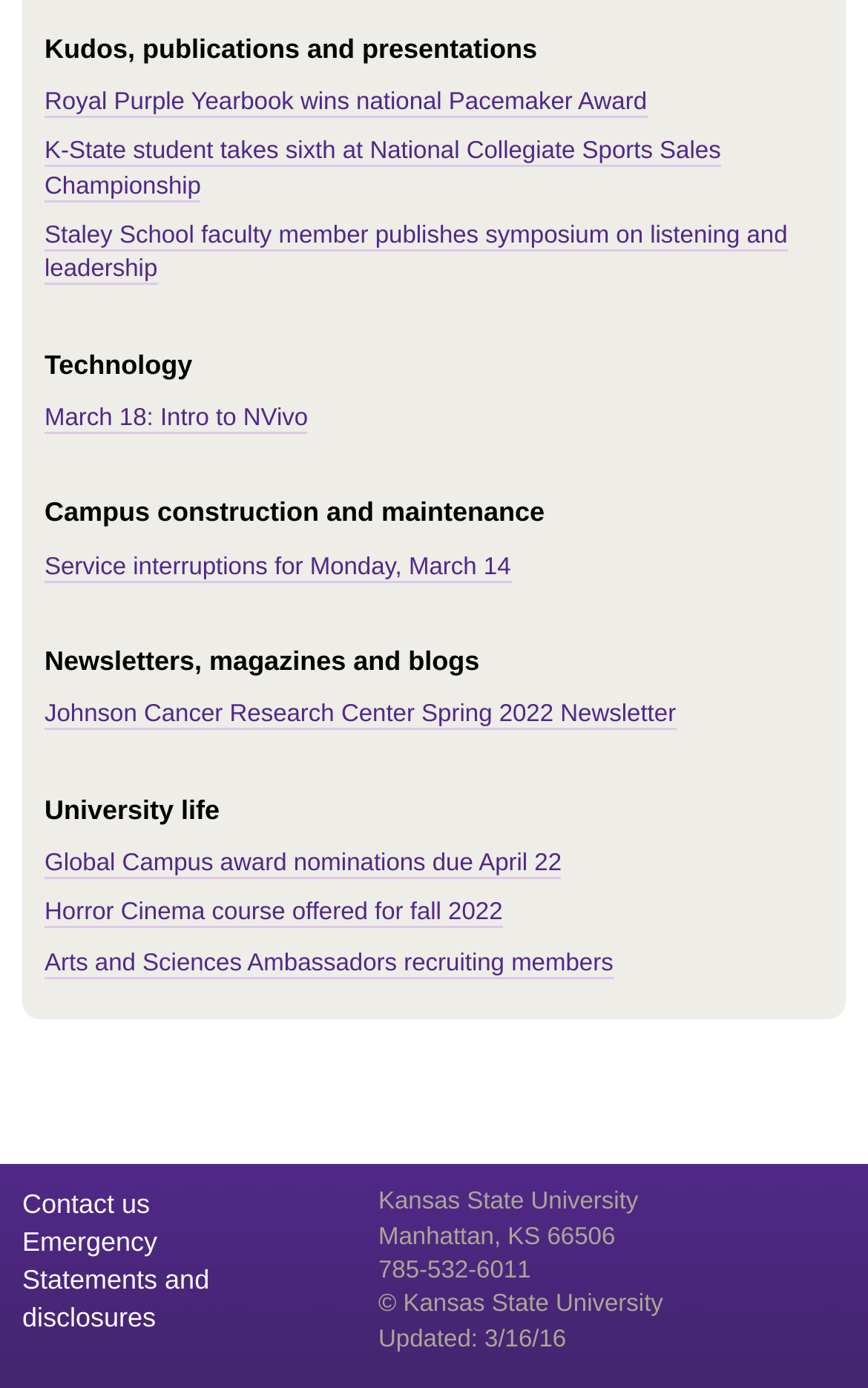Based on the element description March 18: Intro to NVivo, identify the bounding box coordinates for the UI element. The coordinates should be in the format (top-left x, top-left y, bottom-right x, bottom-right y) and within the 0 to 1 range.

[0.051, 0.292, 0.355, 0.313]